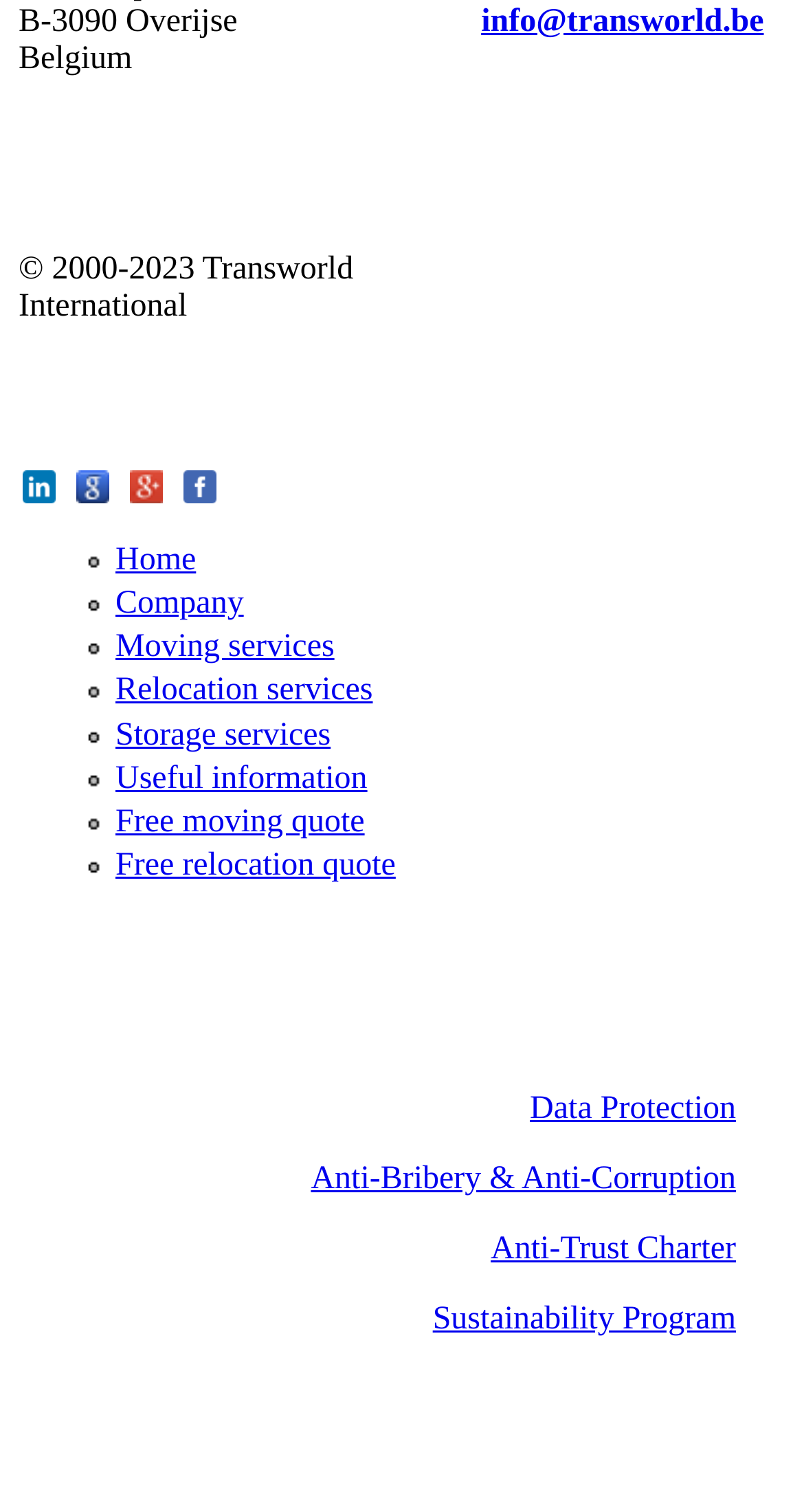Can you specify the bounding box coordinates for the region that should be clicked to fulfill this instruction: "Read about Data Protection".

[0.659, 0.722, 0.915, 0.745]